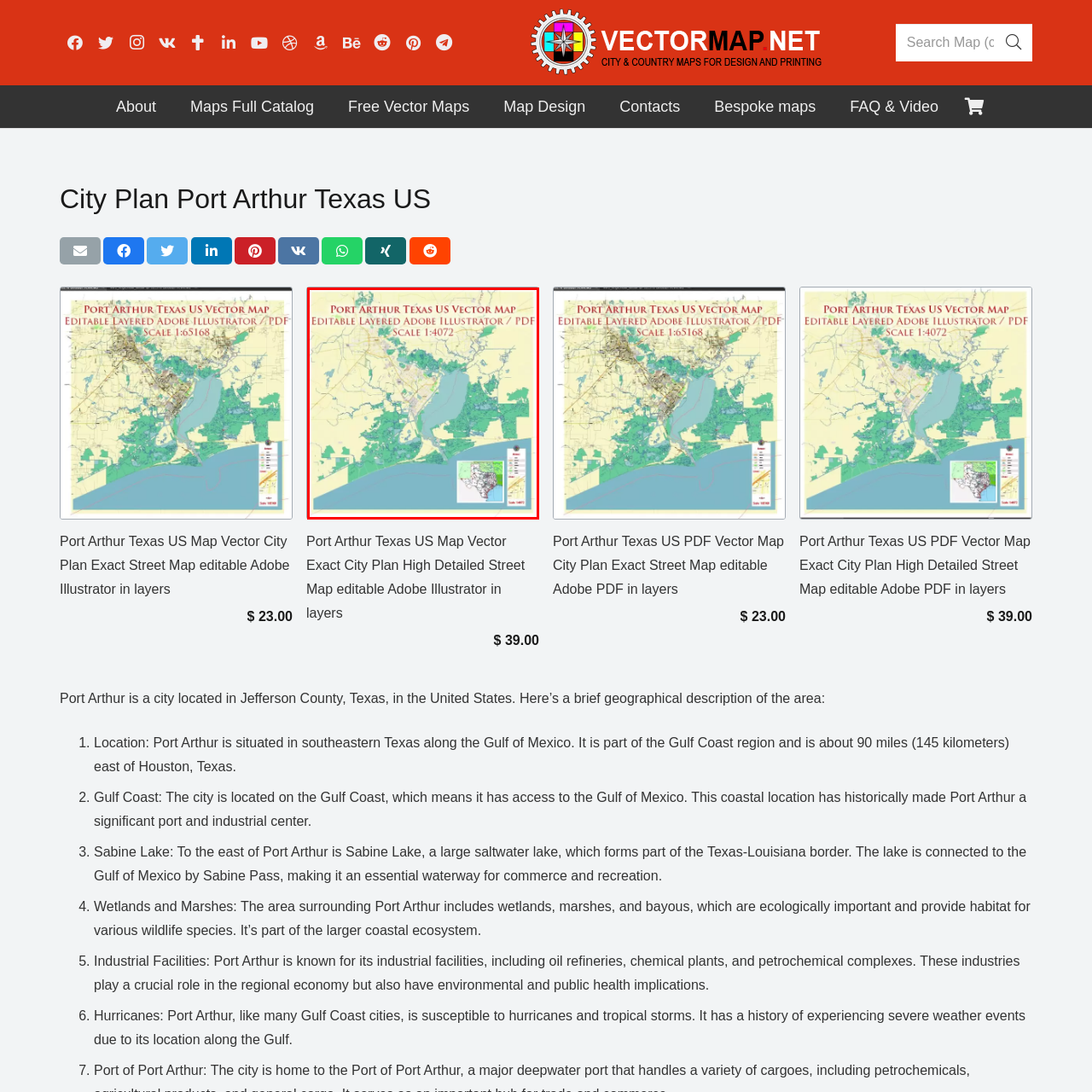Examine the area surrounded by the red box and describe it in detail.

**Caption:** 

This detailed vector map of Port Arthur, Texas, showcases a rich representation of the city and its surrounding areas. Designed in an editable format for Adobe Illustrator and PDF, this map features distinct layers that allow for customization and precise use in various applications. The scale is set at 1:4072, providing an accurate depiction of the geography. 

In the upper right corner, a small inset map highlights the broader region, offering context to Port Arthur's location along the Gulf Coast. The map is largely colored in green and yellow tones, indicating different land uses, natural areas, and urban developments, reflective of the city’s diverse landscapes, including its significant industrial sectors adjacent to natural wetlands. This resource is particularly useful for professionals in urban planning, environmental studies, and education.